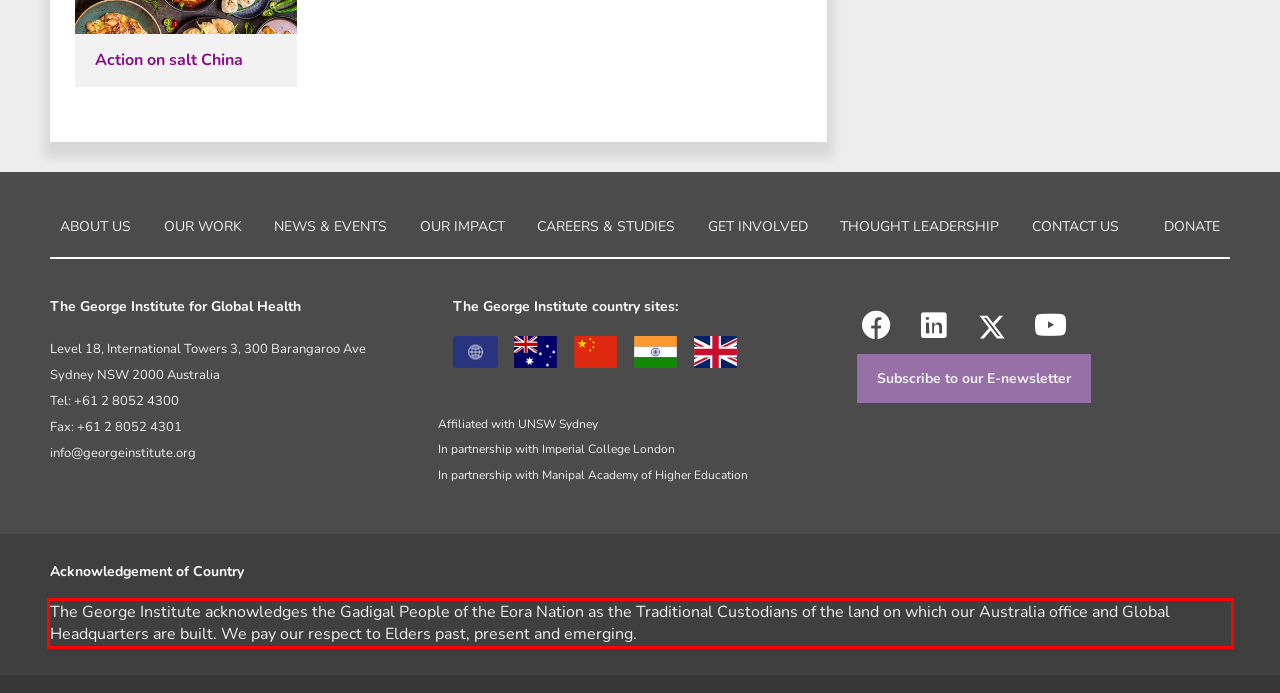You are presented with a screenshot containing a red rectangle. Extract the text found inside this red bounding box.

The George Institute acknowledges the Gadigal People of the Eora Nation as the Traditional Custodians of the land on which our Australia office and Global Headquarters are built. We pay our respect to Elders past, present and emerging.